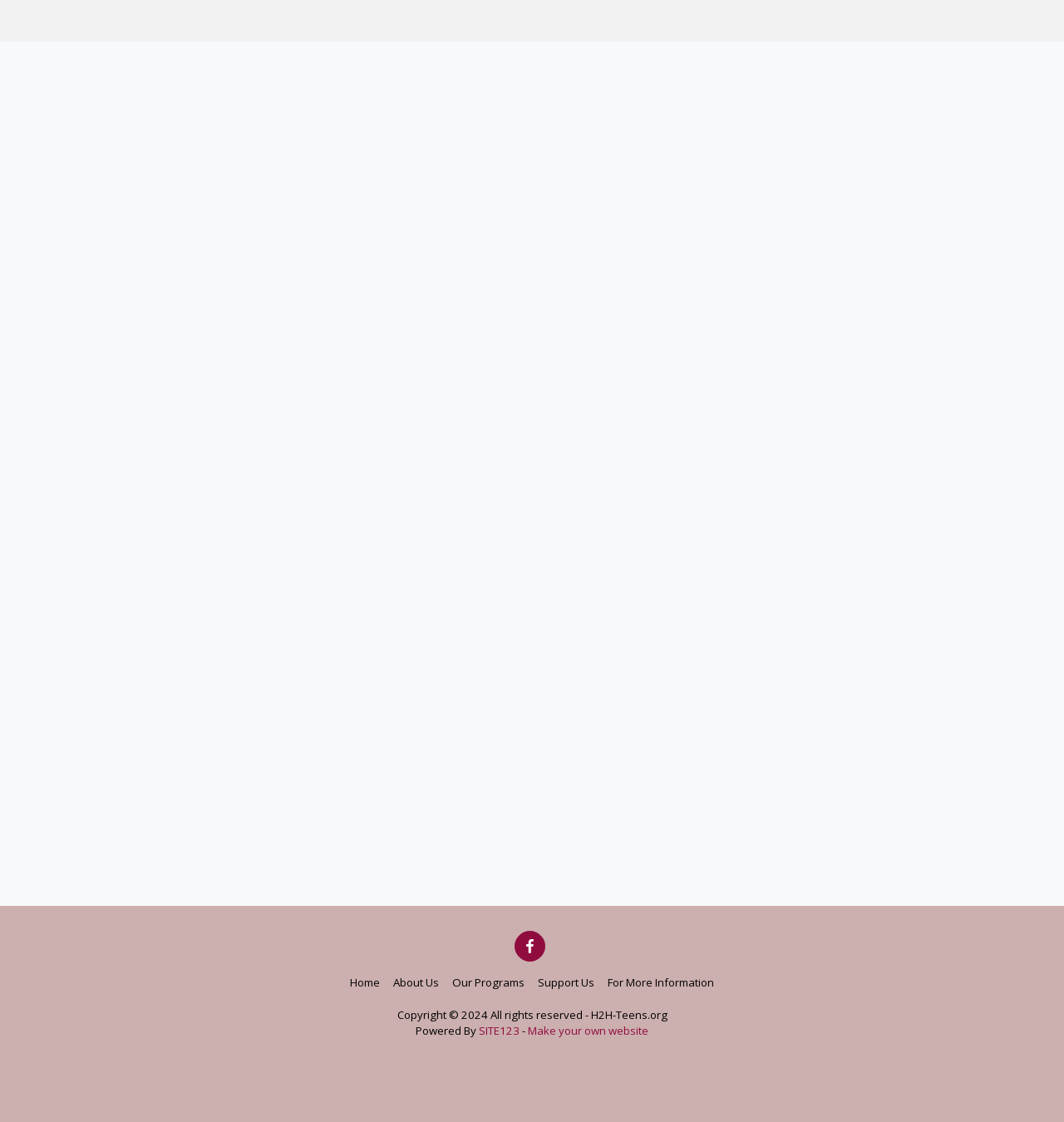Could you specify the bounding box coordinates for the clickable section to complete the following instruction: "Send a message to aimee@h2h-teen.org"?

[0.16, 0.297, 0.307, 0.314]